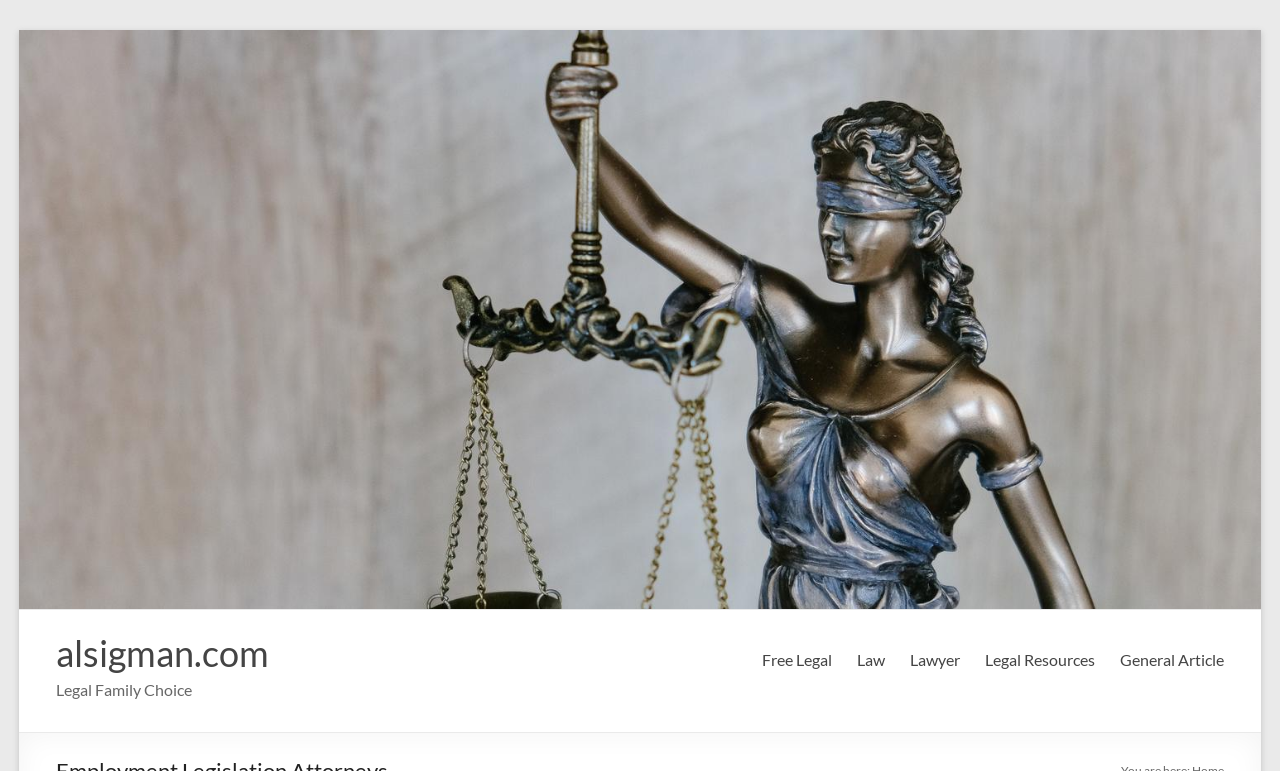Can you extract the primary headline text from the webpage?

Employment Legislation Attorneys